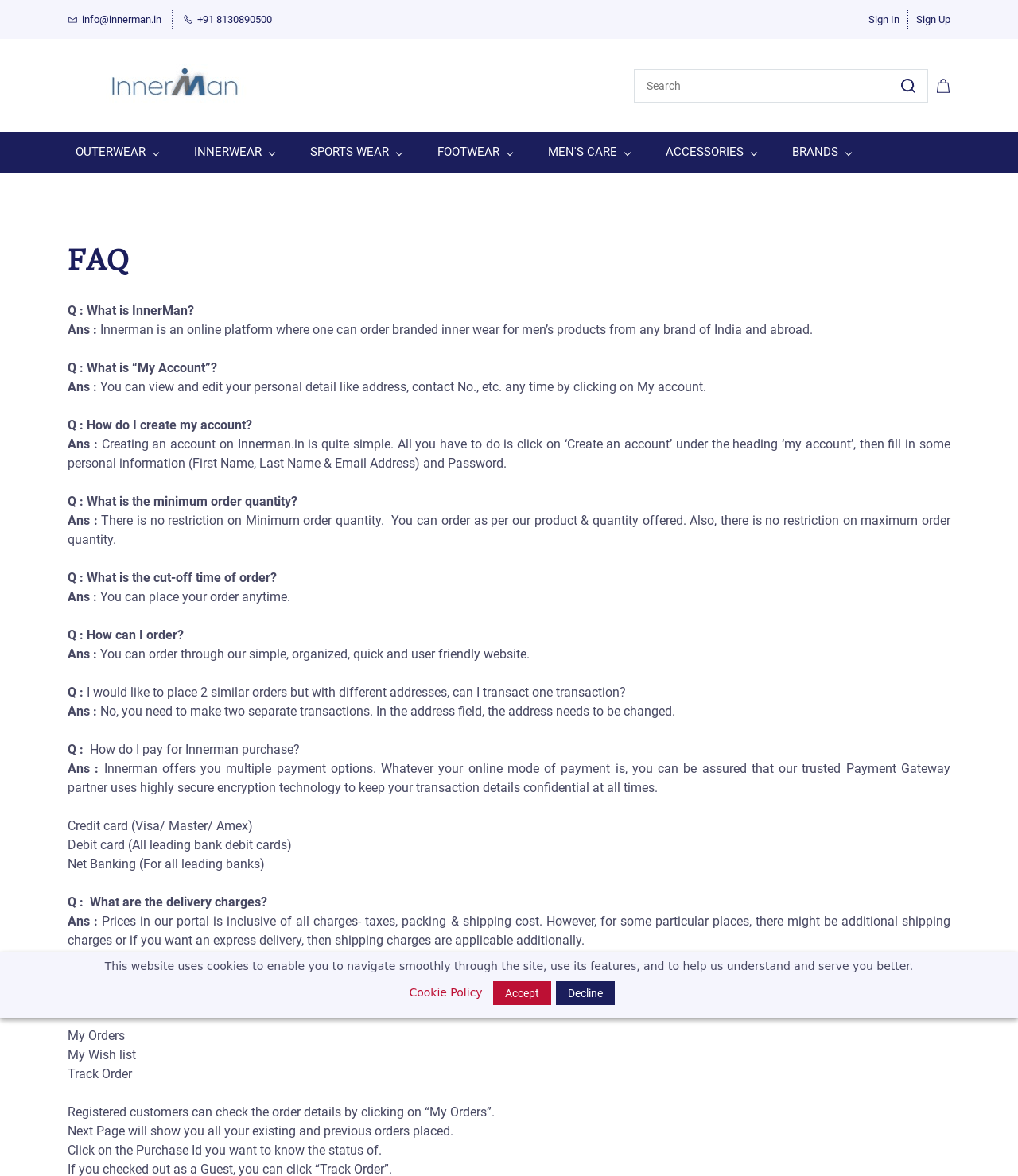Identify the bounding box coordinates for the UI element described as follows: Brands. Use the format (top-left x, top-left y, bottom-right x, bottom-right y) and ensure all values are floating point numbers between 0 and 1.

[0.77, 0.119, 0.844, 0.14]